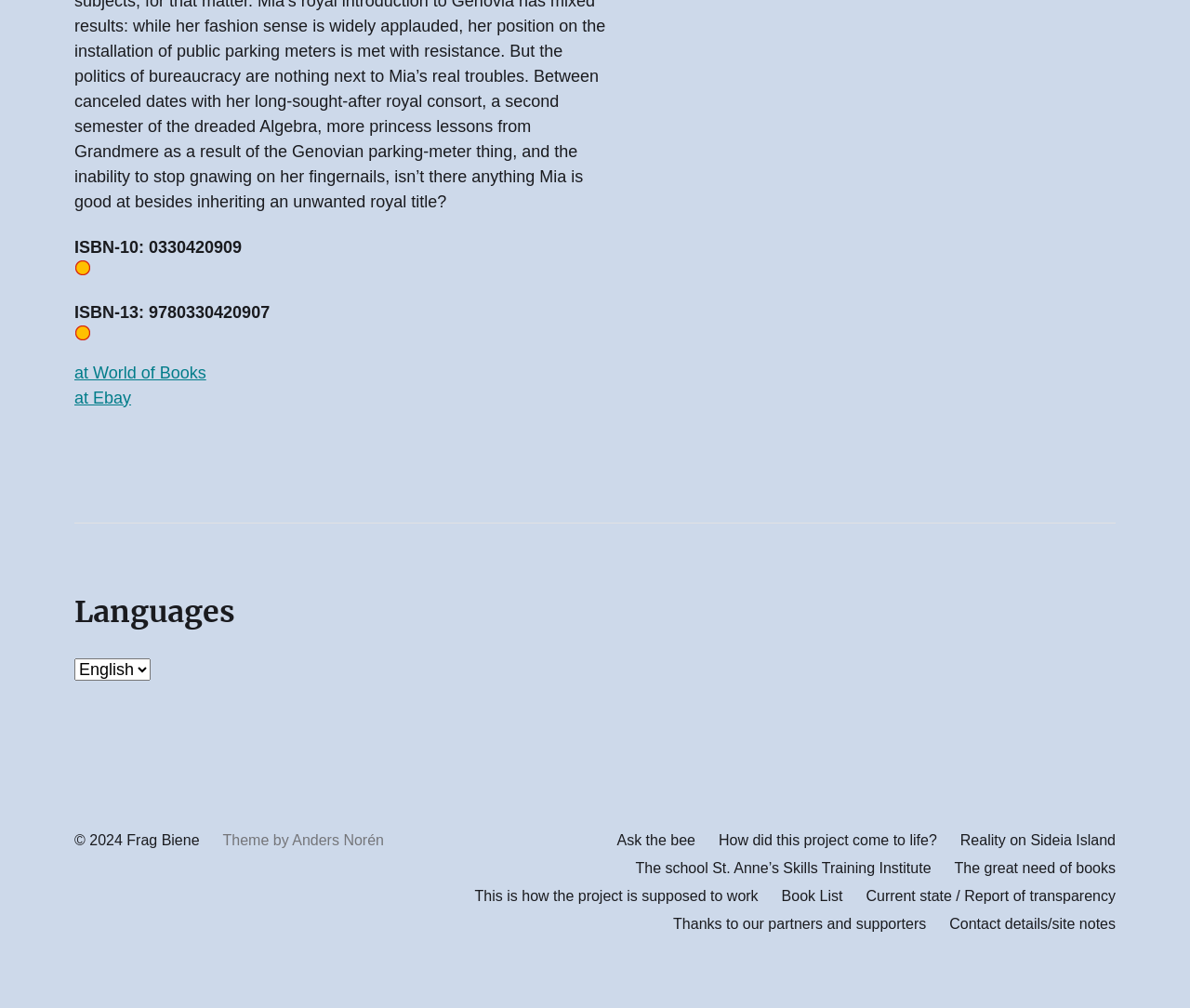Please determine the bounding box coordinates of the clickable area required to carry out the following instruction: "Contact the website administrator". The coordinates must be four float numbers between 0 and 1, represented as [left, top, right, bottom].

[0.798, 0.907, 0.938, 0.926]